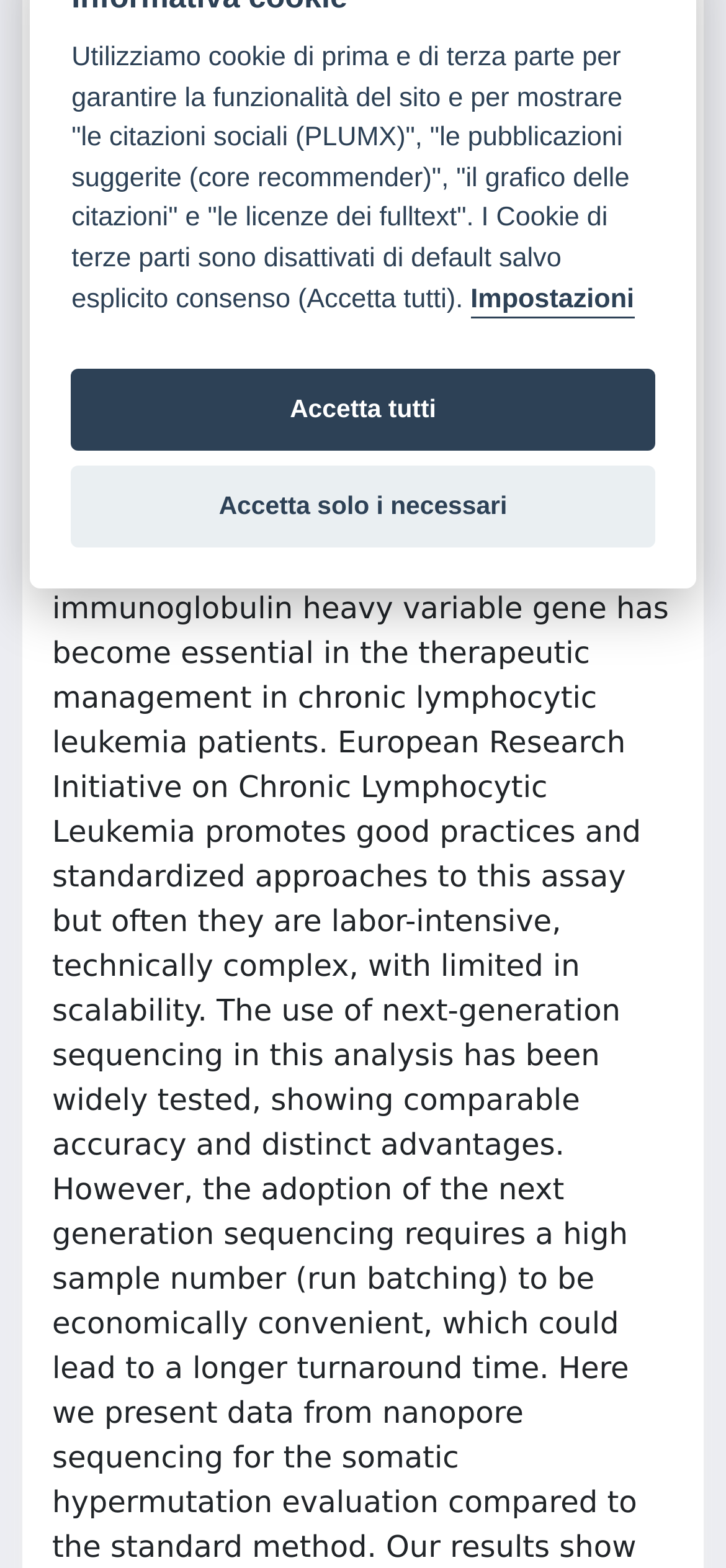For the given element description NORBIC Board, determine the bounding box coordinates of the UI element. The coordinates should follow the format (top-left x, top-left y, bottom-right x, bottom-right y) and be within the range of 0 to 1.

None